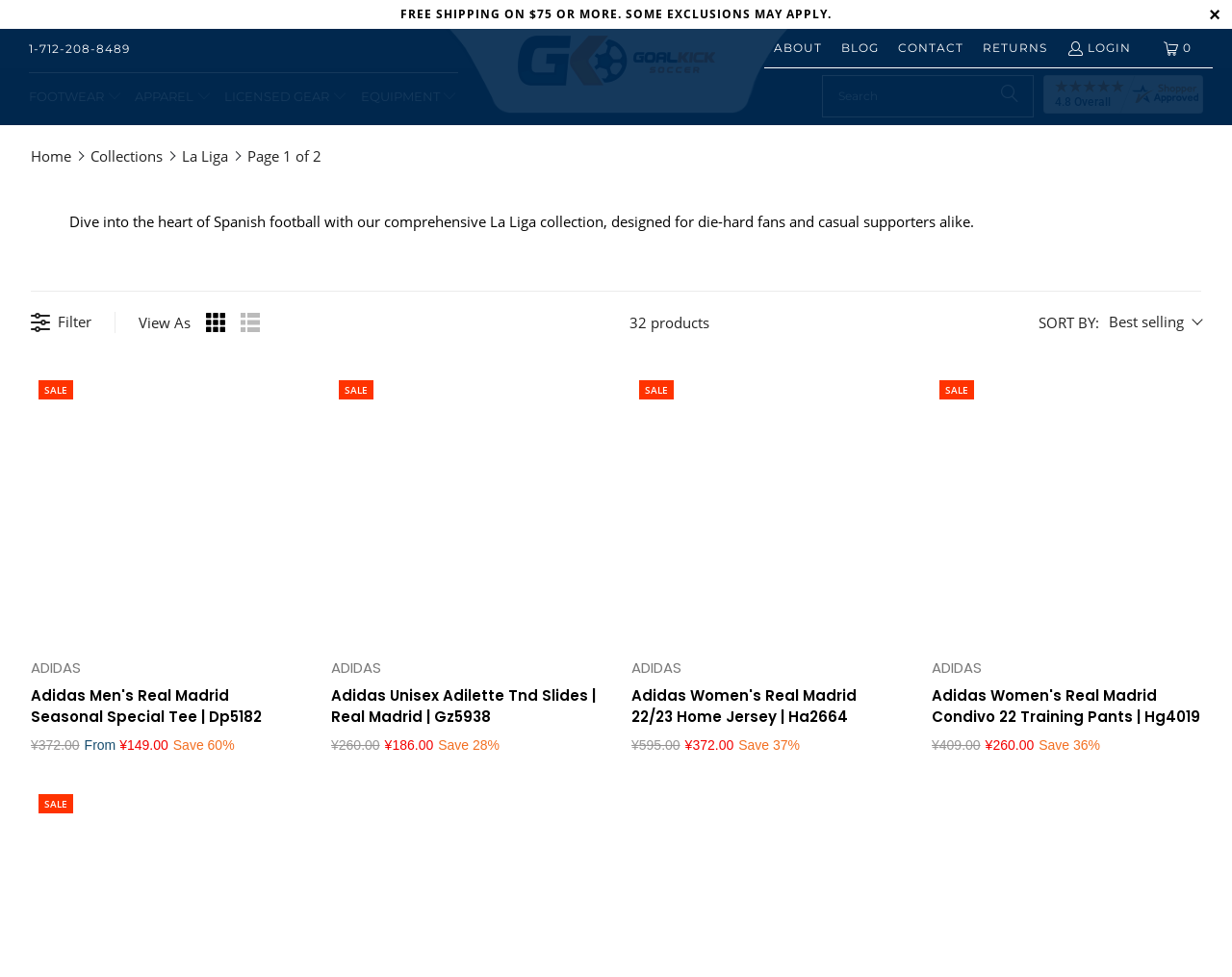Is there a search function on this webpage?
Kindly answer the question with as much detail as you can.

I can see a search button and a combobox on the webpage, which suggests that users can search for specific products or keywords on this webpage.